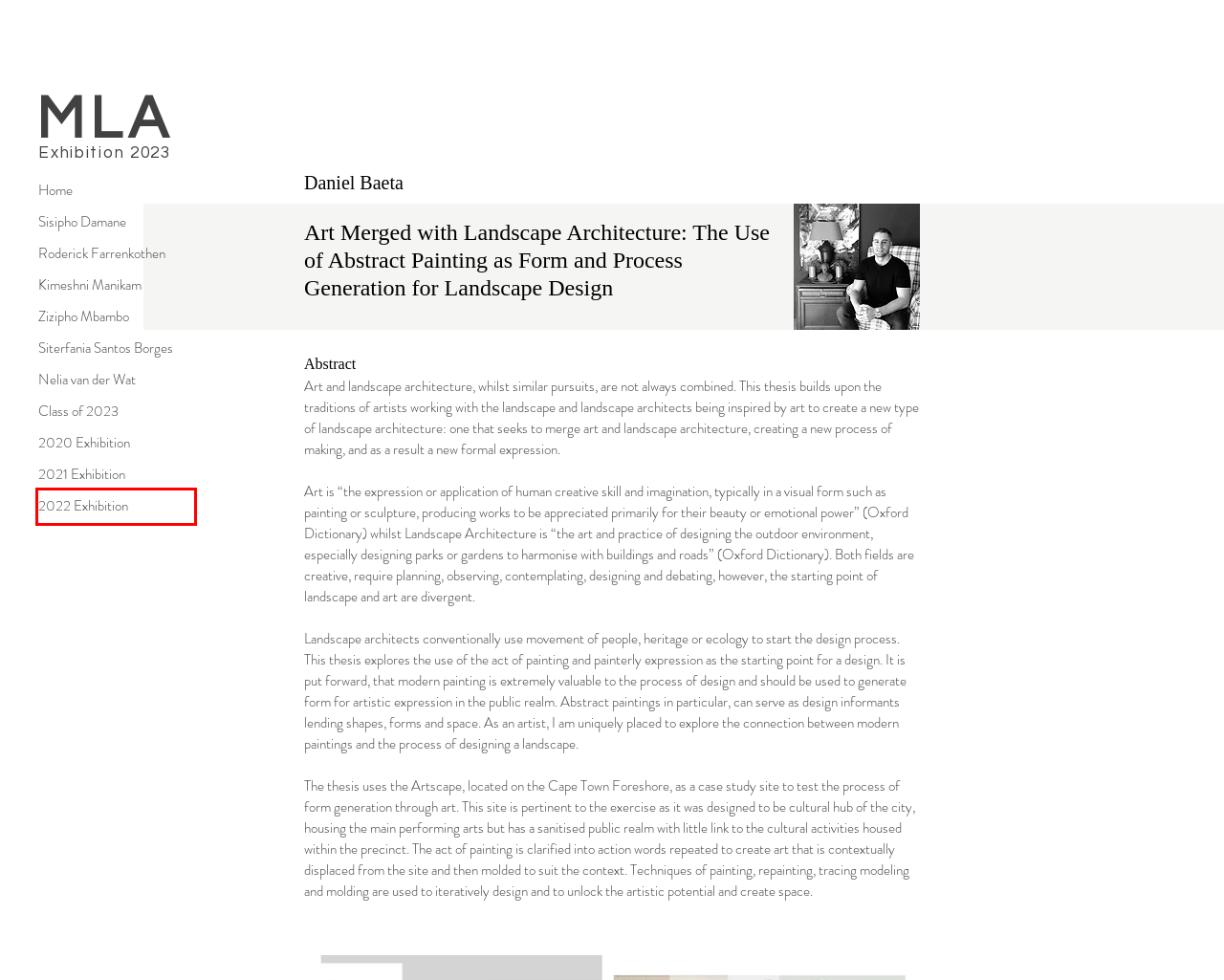Analyze the screenshot of a webpage with a red bounding box and select the webpage description that most accurately describes the new page resulting from clicking the element inside the red box. Here are the candidates:
A. Sisipho Damane | Landscape Arch UCT
B. 2021 Exhibition | Landscape Arch UCT
C. Siterfania Santos Borges | Landscape Arch UCT
D. 2022 Exhibition | Landscape Arch UCT
E. Nelia van der Wat | Landscape Arch UCT
F. 2020 Exhibition | Landscape Arch UCT
G. Home | Landscape Arch UCT
H. Kimeshni Manikam | Landscape Arch UCT

D